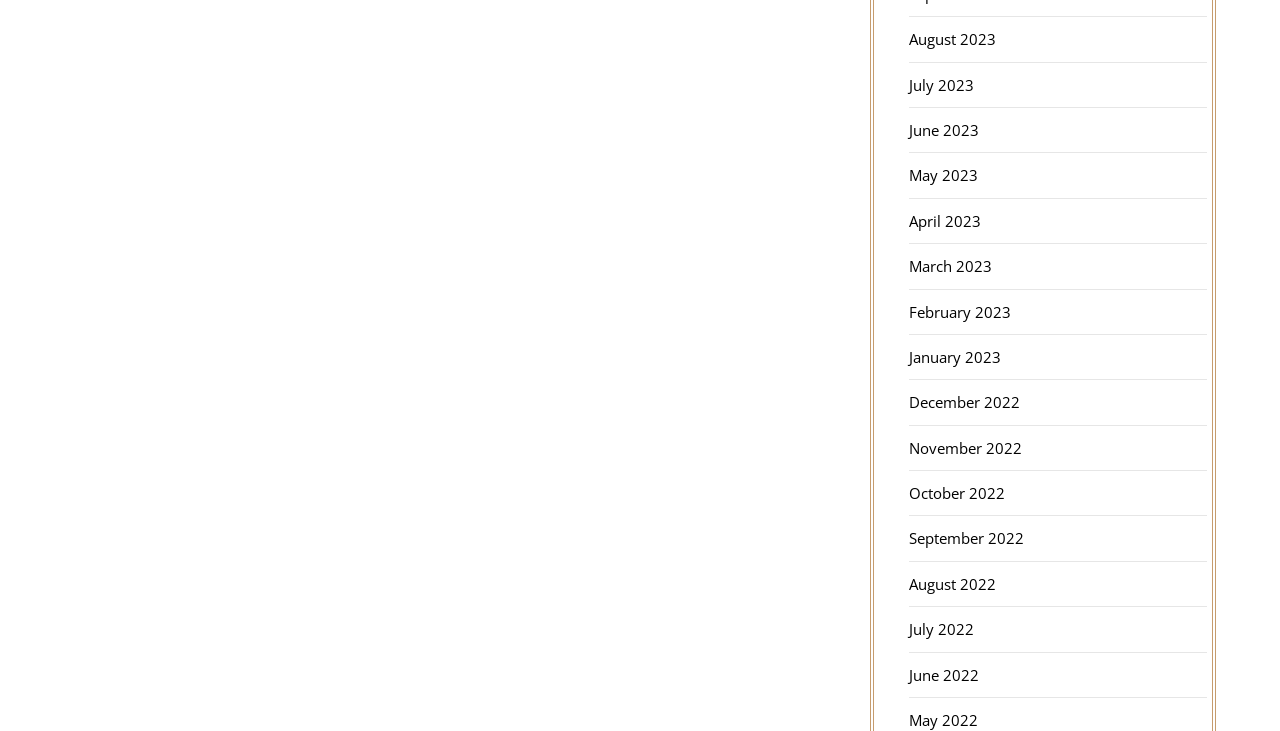Please identify the coordinates of the bounding box that should be clicked to fulfill this instruction: "go to July 2022".

[0.71, 0.847, 0.761, 0.874]